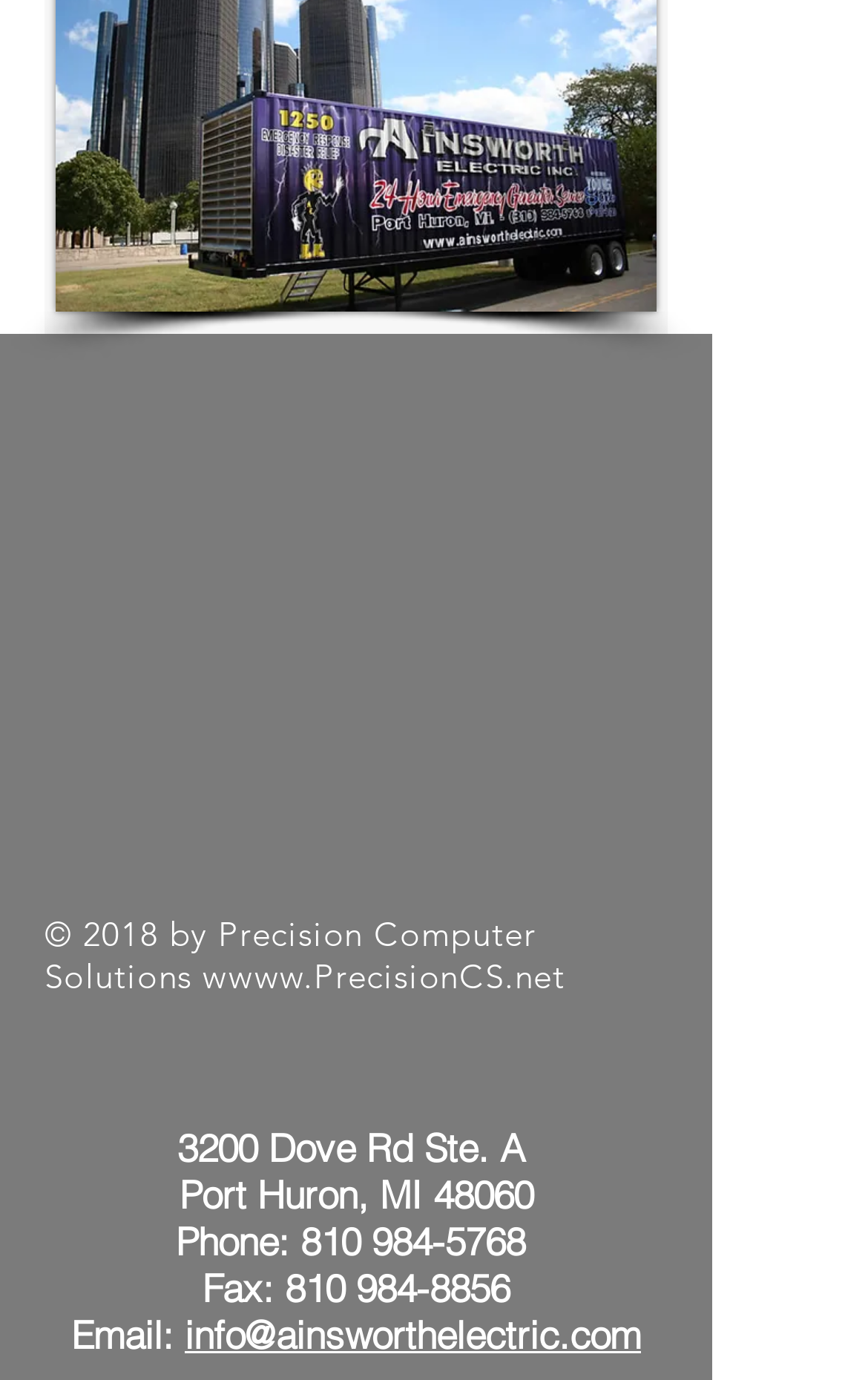What is the email address?
Examine the image and give a concise answer in one word or a short phrase.

info@ainsworthelectric.com